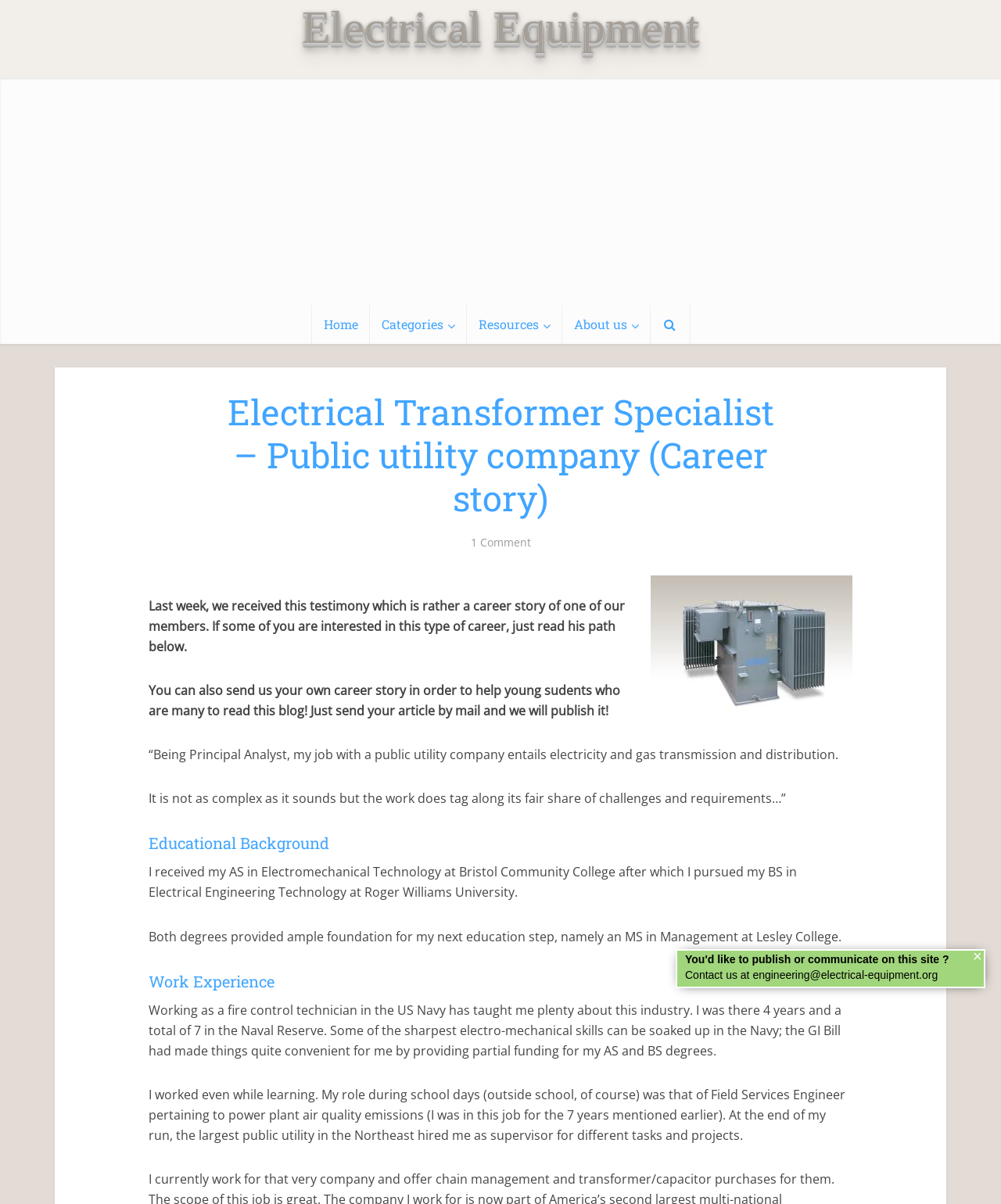Answer the question using only one word or a concise phrase: What is the role of the person during school days?

Field Services Engineer